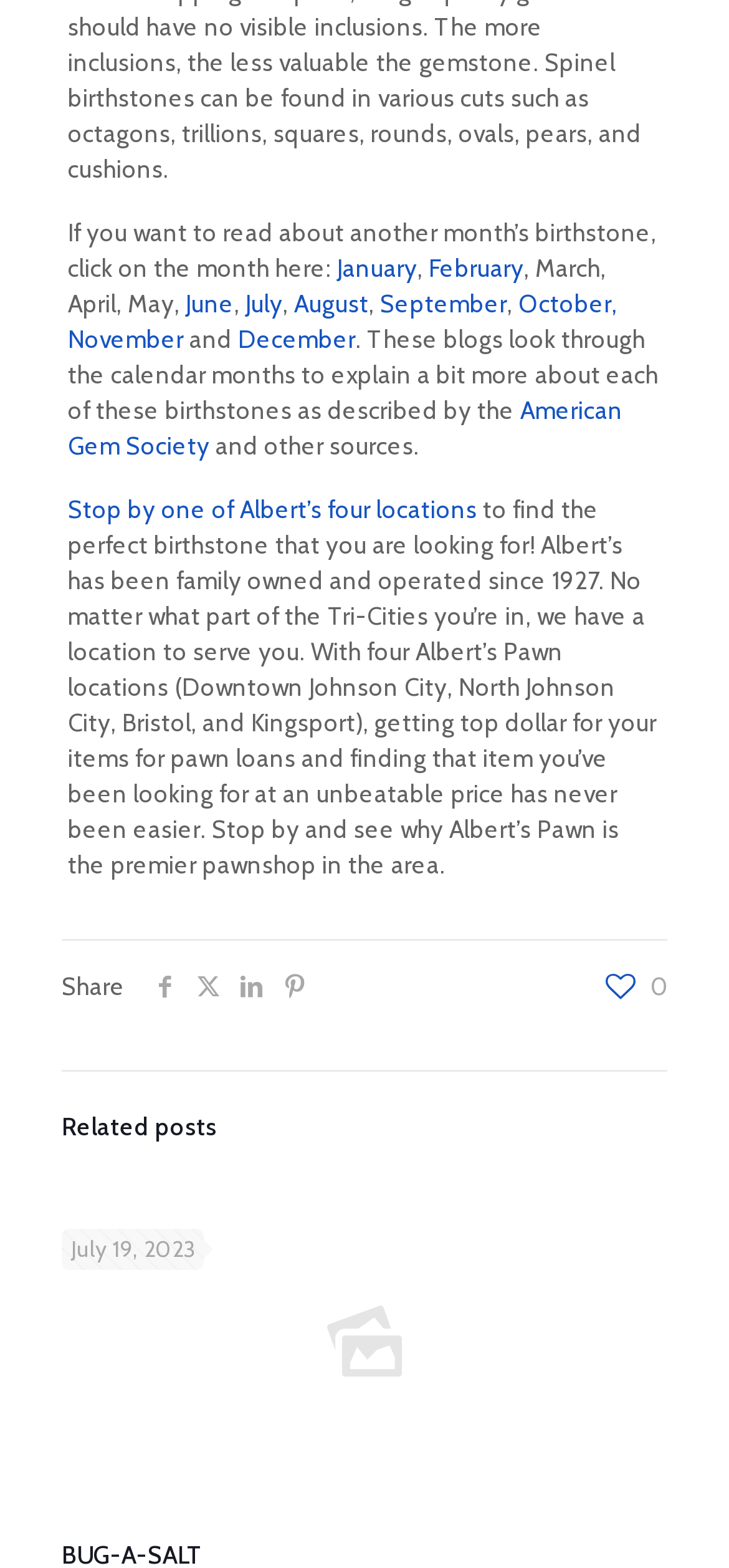Find the bounding box coordinates of the clickable element required to execute the following instruction: "Check the date of the post". Provide the coordinates as four float numbers between 0 and 1, i.e., [left, top, right, bottom].

[0.097, 0.788, 0.267, 0.805]